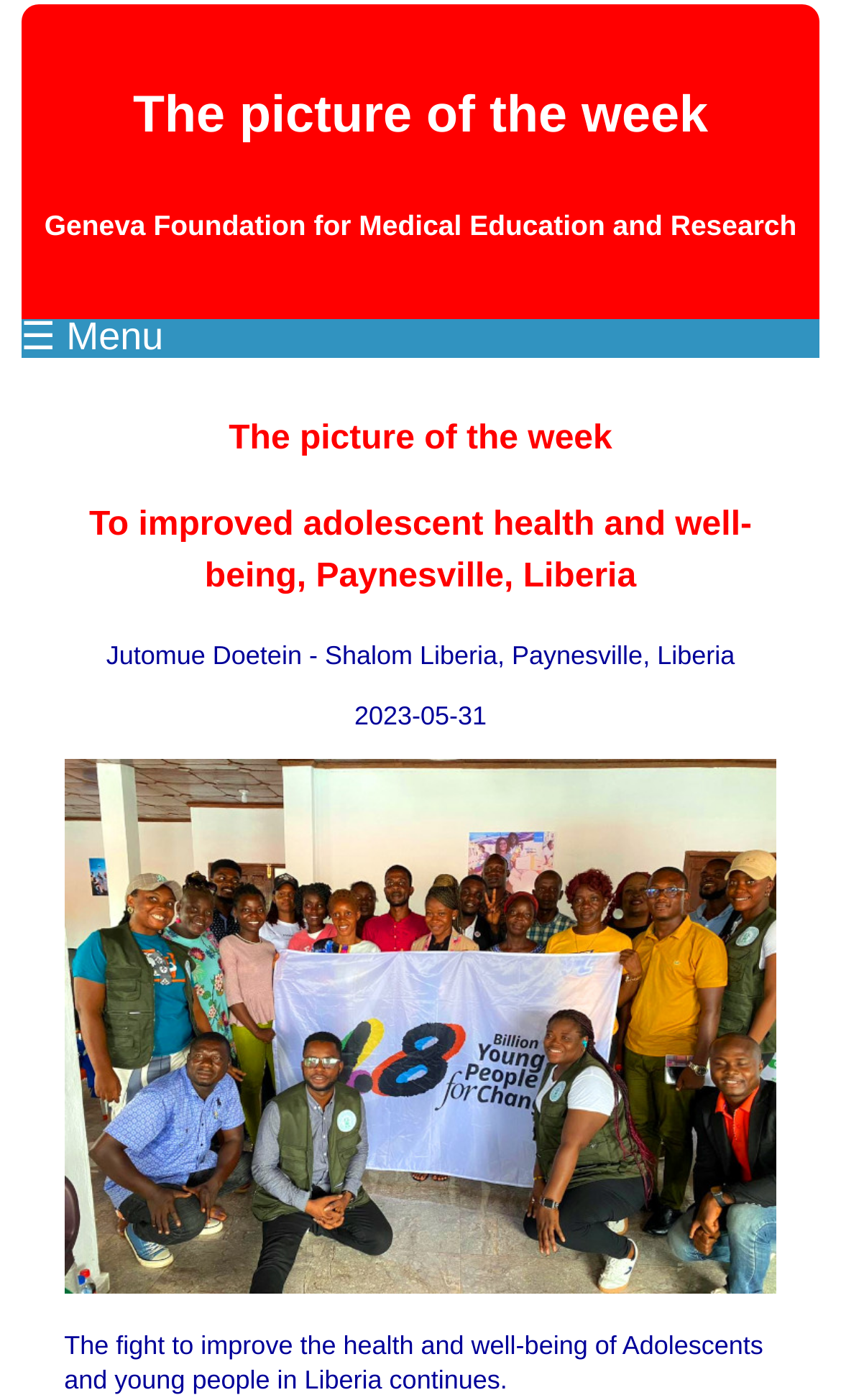Create a detailed narrative describing the layout and content of the webpage.

The webpage appears to be a blog post or article about improving adolescent health and well-being in Paynesville, Liberia. At the top of the page, there is a title "The picture of the week" followed by the name "Geneva Foundation for Medical Education and Research". A menu link is located on the top left corner, denoted by a "☰ Menu" icon.

Below the title, there is a brief description of the picture of the week, which is "To improved adolescent health and well-being, Paynesville, Liberia". The author's name, "Jutomue Doetein", and the location, "Shalom Liberia, Paynesville, Liberia", are mentioned underneath.

On the right side of the page, there is a date "2023-05-31" indicating when the article was published. The main content of the page is an image related to the topic, taking up most of the page's width and height. The image is captioned with a brief summary of the article, stating that "The fight to improve the health and well-being of Adolescents and young people in Liberia continues."